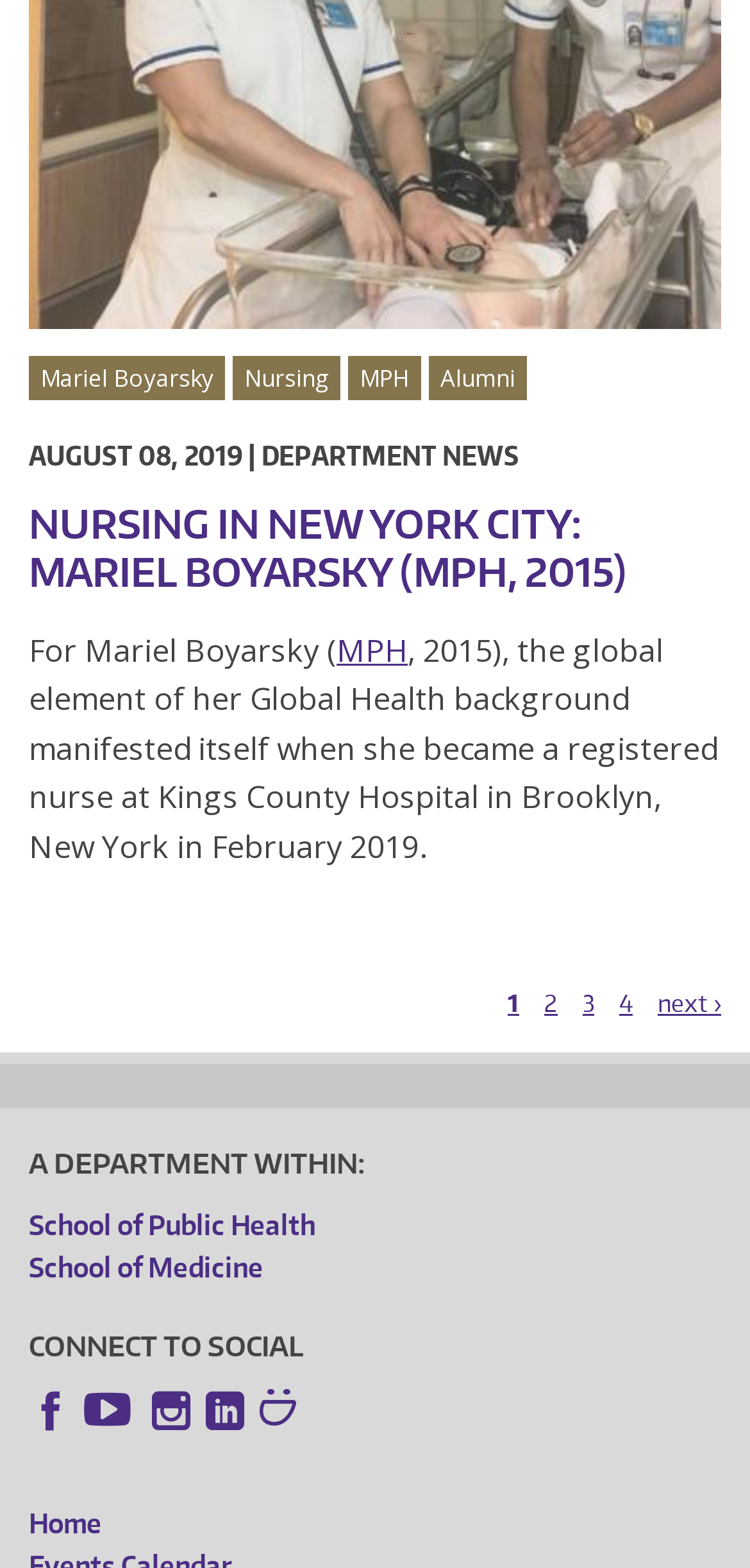Can you determine the bounding box coordinates of the area that needs to be clicked to fulfill the following instruction: "Visit School of Public Health"?

[0.038, 0.768, 0.962, 0.795]